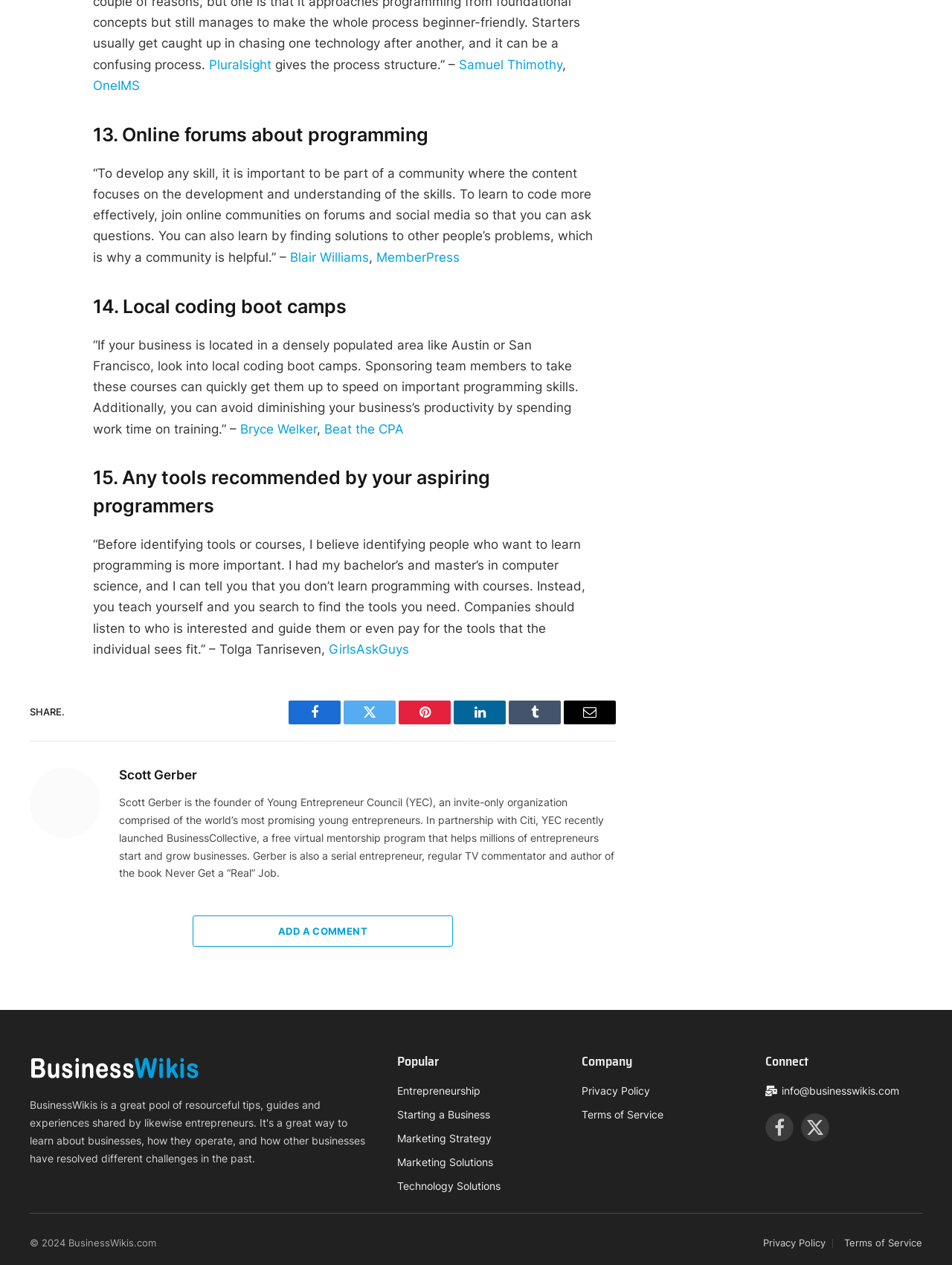Pinpoint the bounding box coordinates for the area that should be clicked to perform the following instruction: "Click on the link to Pluralsight".

[0.22, 0.045, 0.285, 0.057]